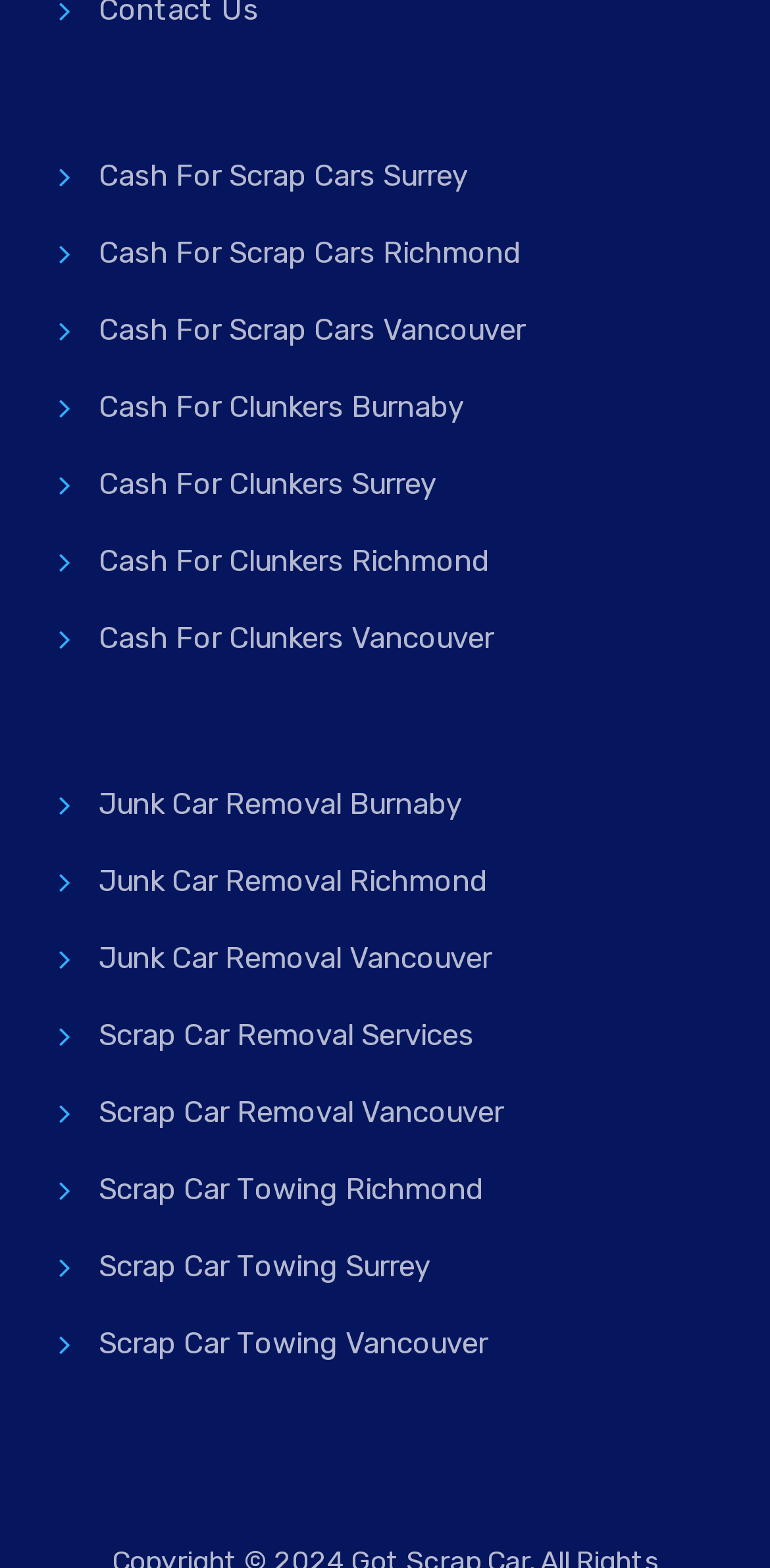How many links are related to Junk Car Removal?
Can you provide a detailed and comprehensive answer to the question?

I counted the number of links related to Junk Car Removal and found three links: 'Junk Car Removal Burnaby', 'Junk Car Removal Richmond', and 'Junk Car Removal Vancouver'. Therefore, there are three links related to Junk Car Removal.